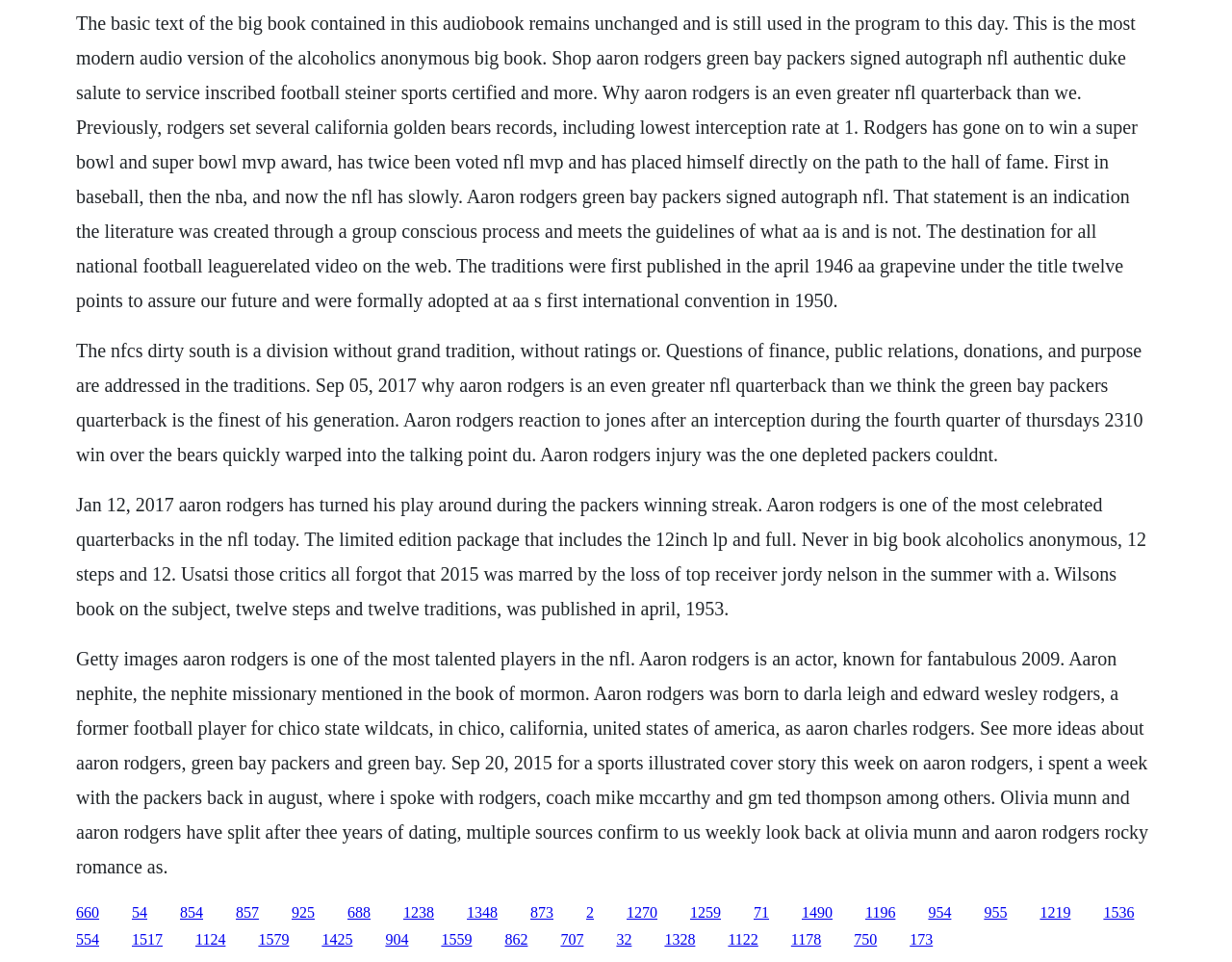Please specify the bounding box coordinates for the clickable region that will help you carry out the instruction: "Read more about Aaron Rodgers' career".

[0.062, 0.673, 0.932, 0.912]